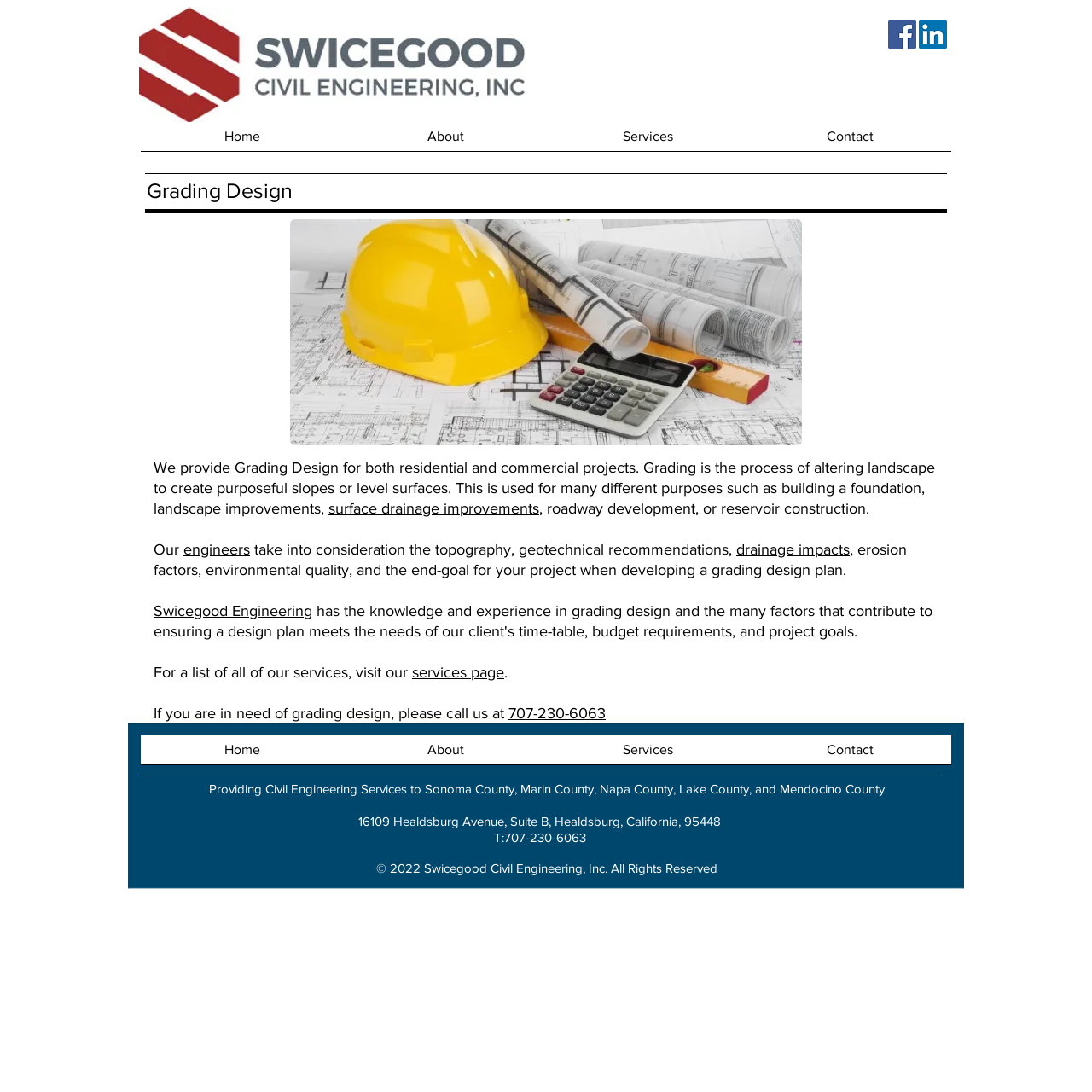In which counties does the company provide services?
Using the visual information, respond with a single word or phrase.

Sonoma, Marin, Napa, Lake, and Mendocino